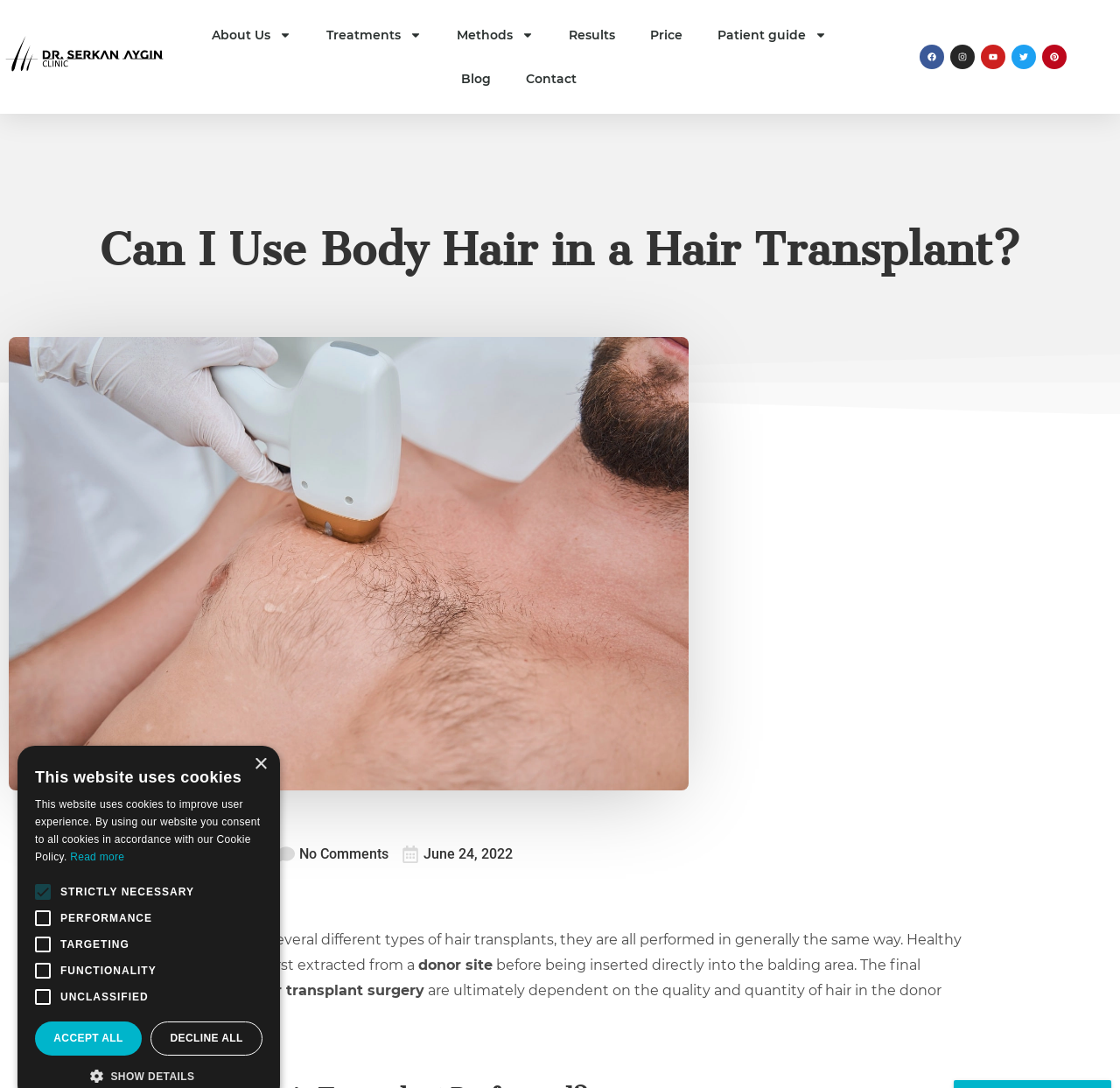How many images are present on the webpage?
Please provide an in-depth and detailed response to the question.

There are seven images present on the webpage, including the logo, social media icons, and an image related to hair transplant. These images are scattered throughout the webpage and serve different purposes.